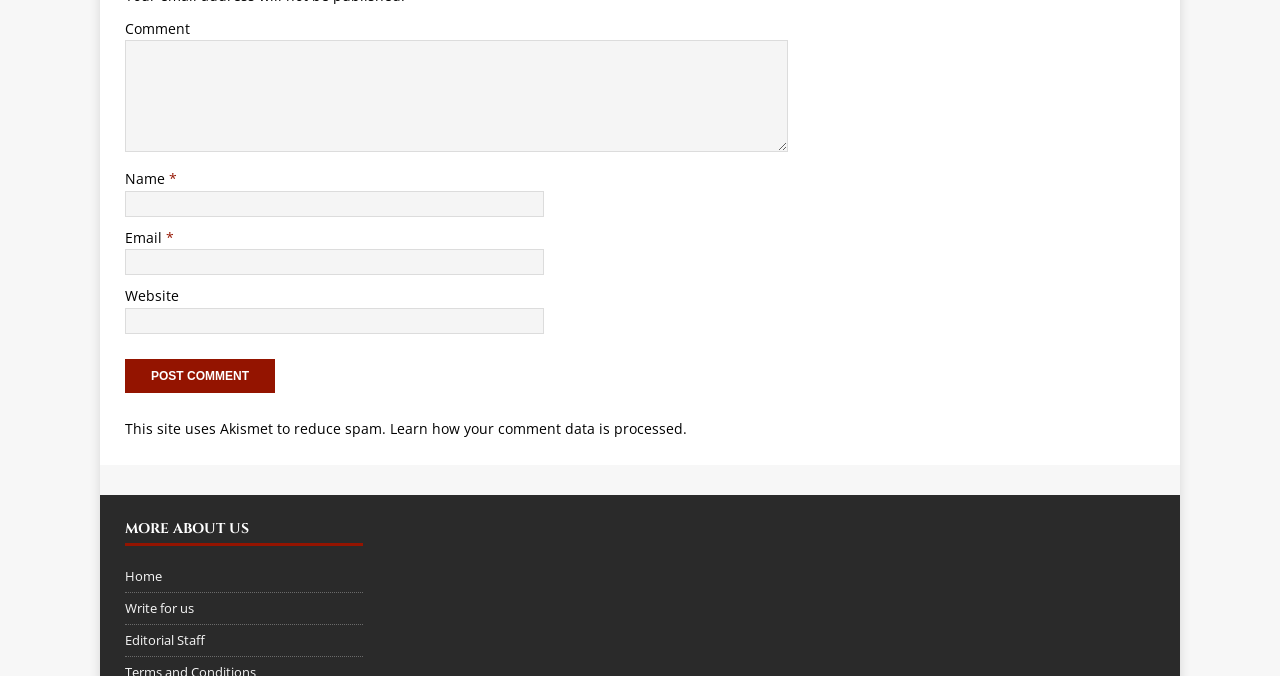Please determine the bounding box coordinates of the area that needs to be clicked to complete this task: 'Type your name'. The coordinates must be four float numbers between 0 and 1, formatted as [left, top, right, bottom].

[0.098, 0.282, 0.425, 0.321]